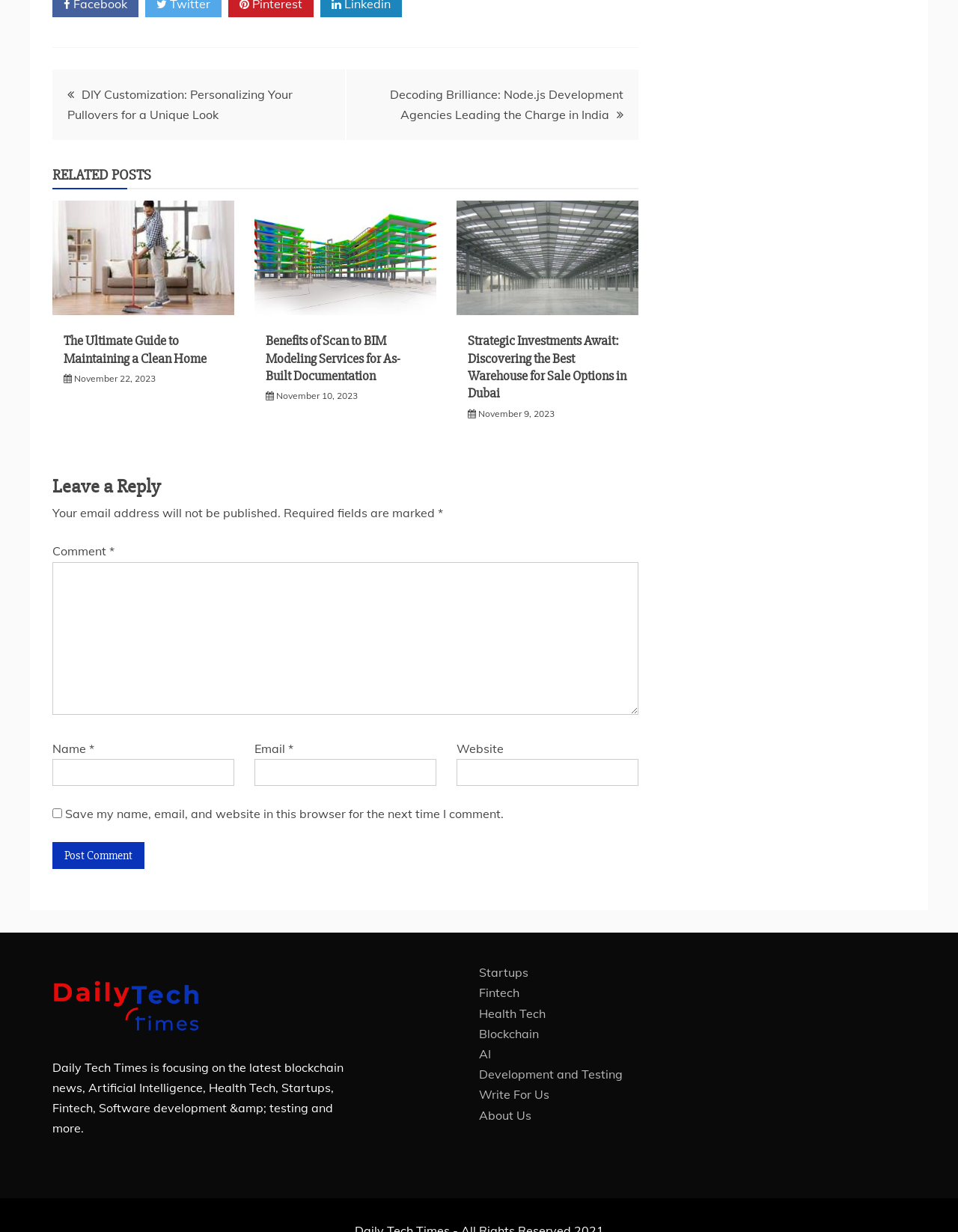Please find the bounding box coordinates of the element that must be clicked to perform the given instruction: "Click on the 'DIY Customization: Personalizing Your Pullovers for a Unique Look' link". The coordinates should be four float numbers from 0 to 1, i.e., [left, top, right, bottom].

[0.07, 0.07, 0.305, 0.099]